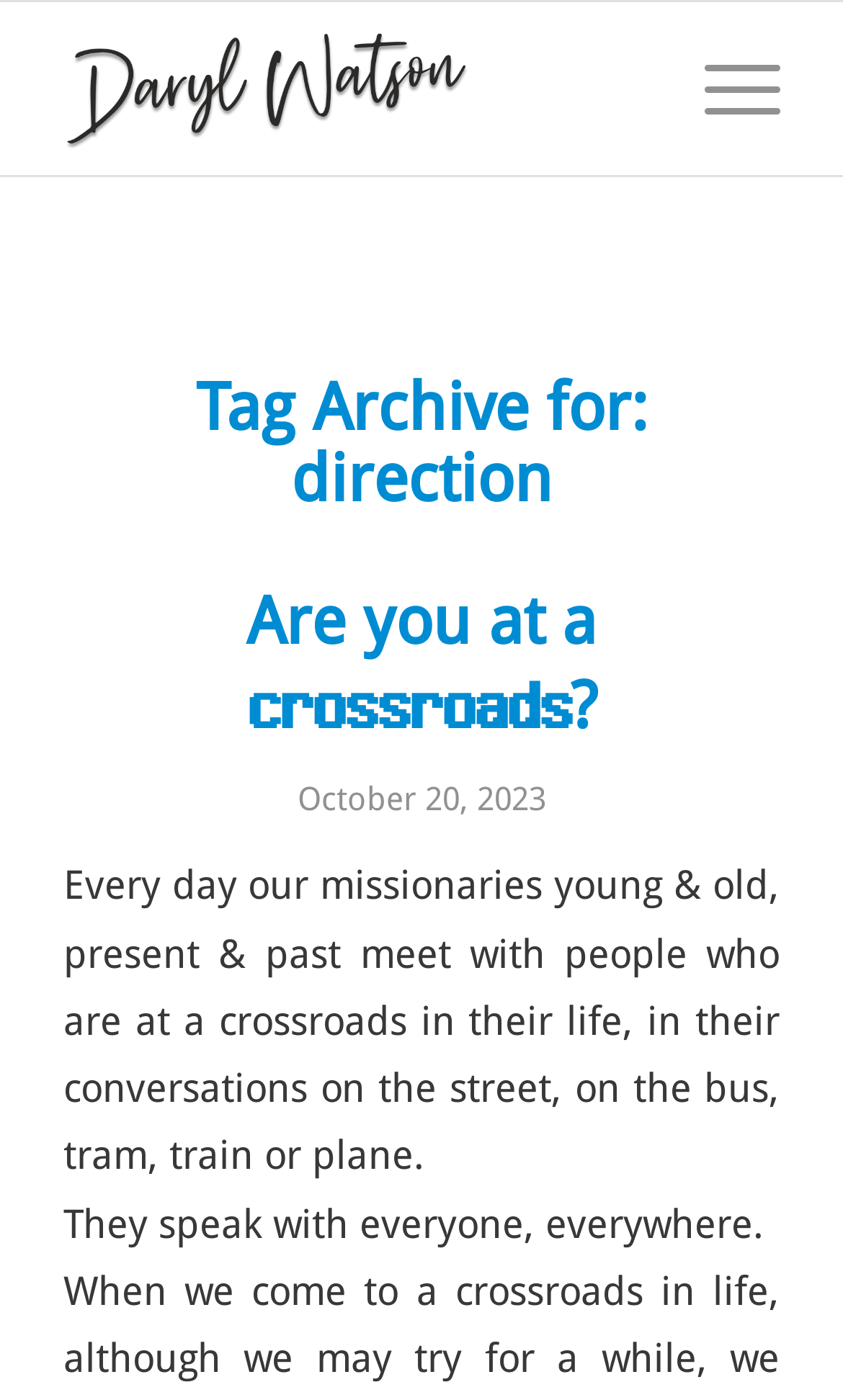What is the date of the post?
Provide an in-depth and detailed explanation in response to the question.

The date of the post can be found in the time element, which is located below the heading 'Are you at a 𝐜𝐫𝐨𝐬𝐬𝐫𝐨𝐚𝐝𝐬?' and is displayed as 'October 20, 2023'.